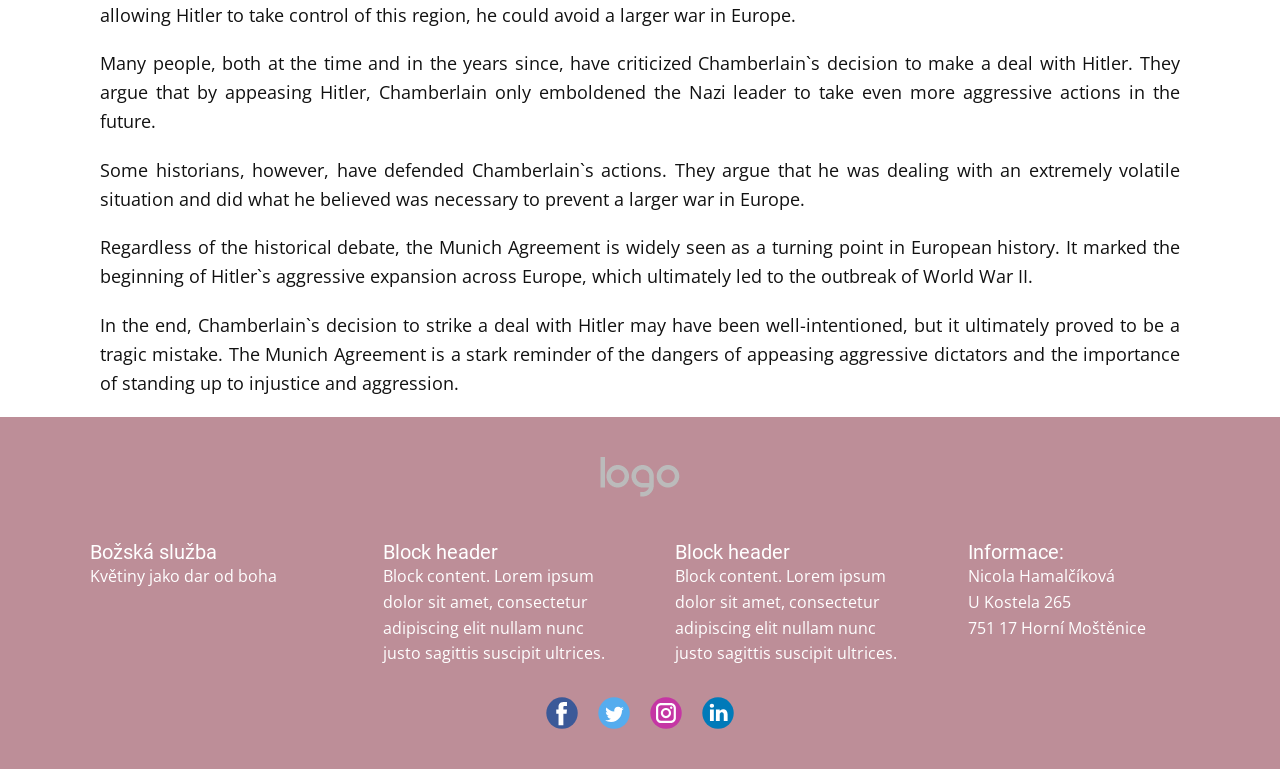Given the element description, predict the bounding box coordinates in the format (top-left x, top-left y, bottom-right x, bottom-right y). Make sure all values are between 0 and 1. Here is the element description: parent_node: Božská služba

[0.469, 0.595, 0.531, 0.647]